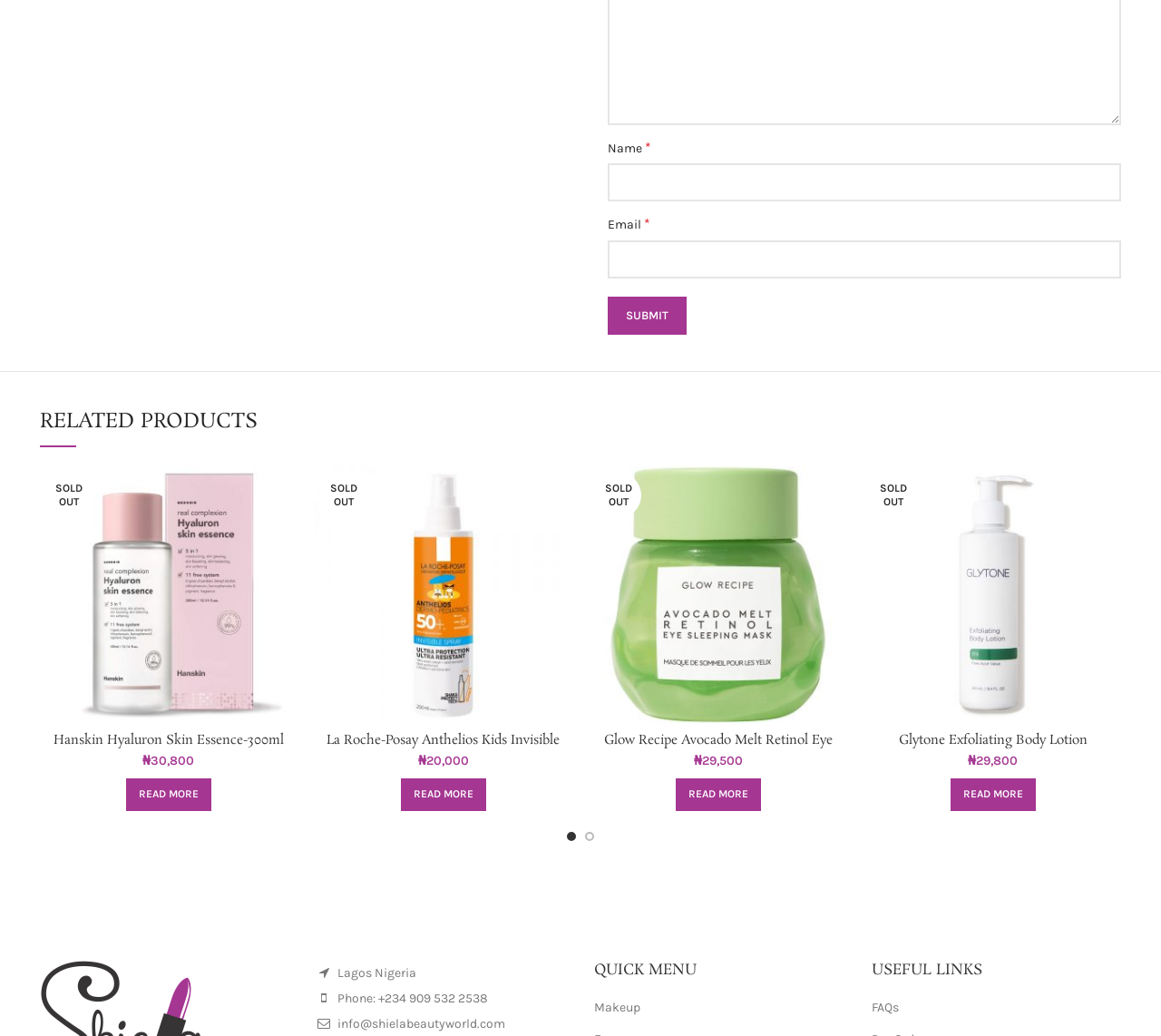Highlight the bounding box coordinates of the element that should be clicked to carry out the following instruction: "View 'Ham Helping Hams Get Started In POTA & SOTA!' image". The coordinates must be given as four float numbers ranging from 0 to 1, i.e., [left, top, right, bottom].

None